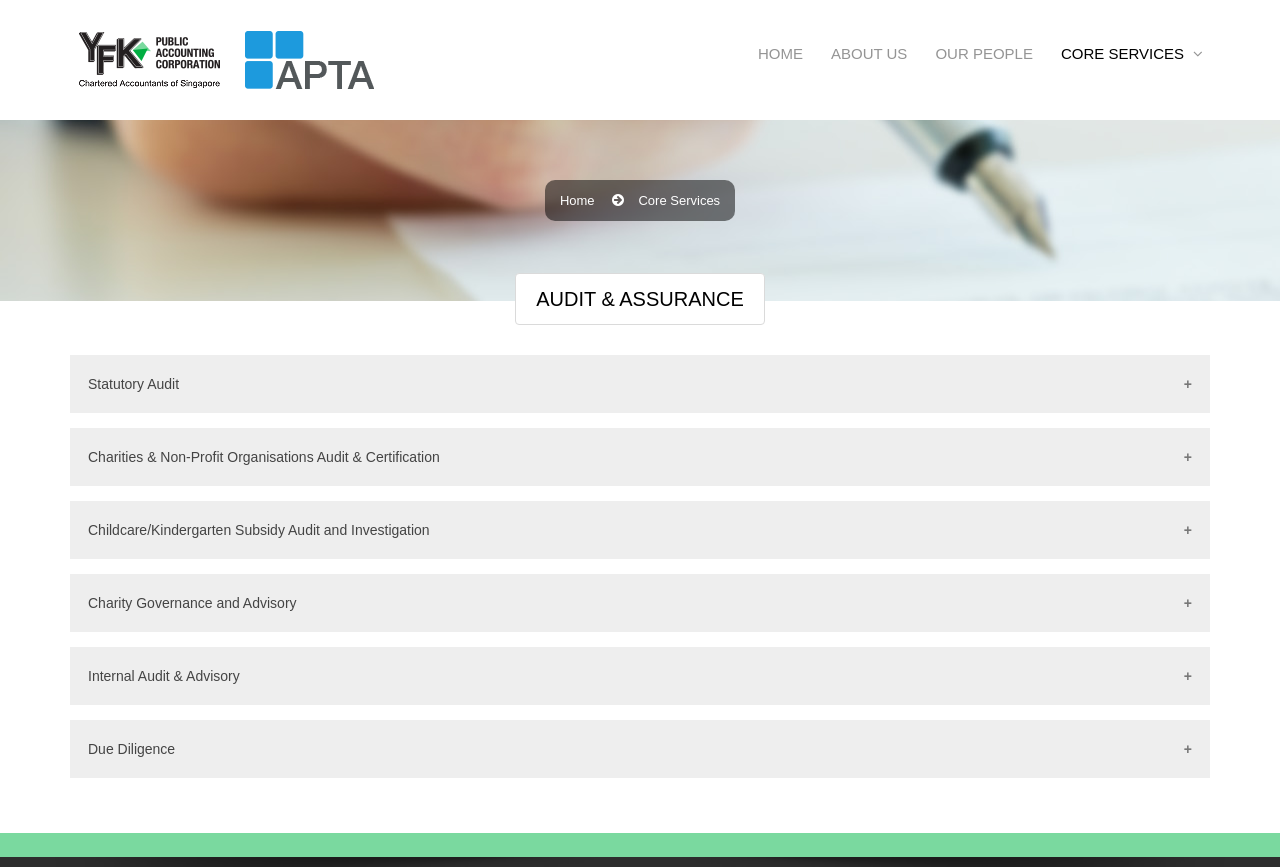Find and extract the text of the primary heading on the webpage.

AUDIT & ASSURANCE